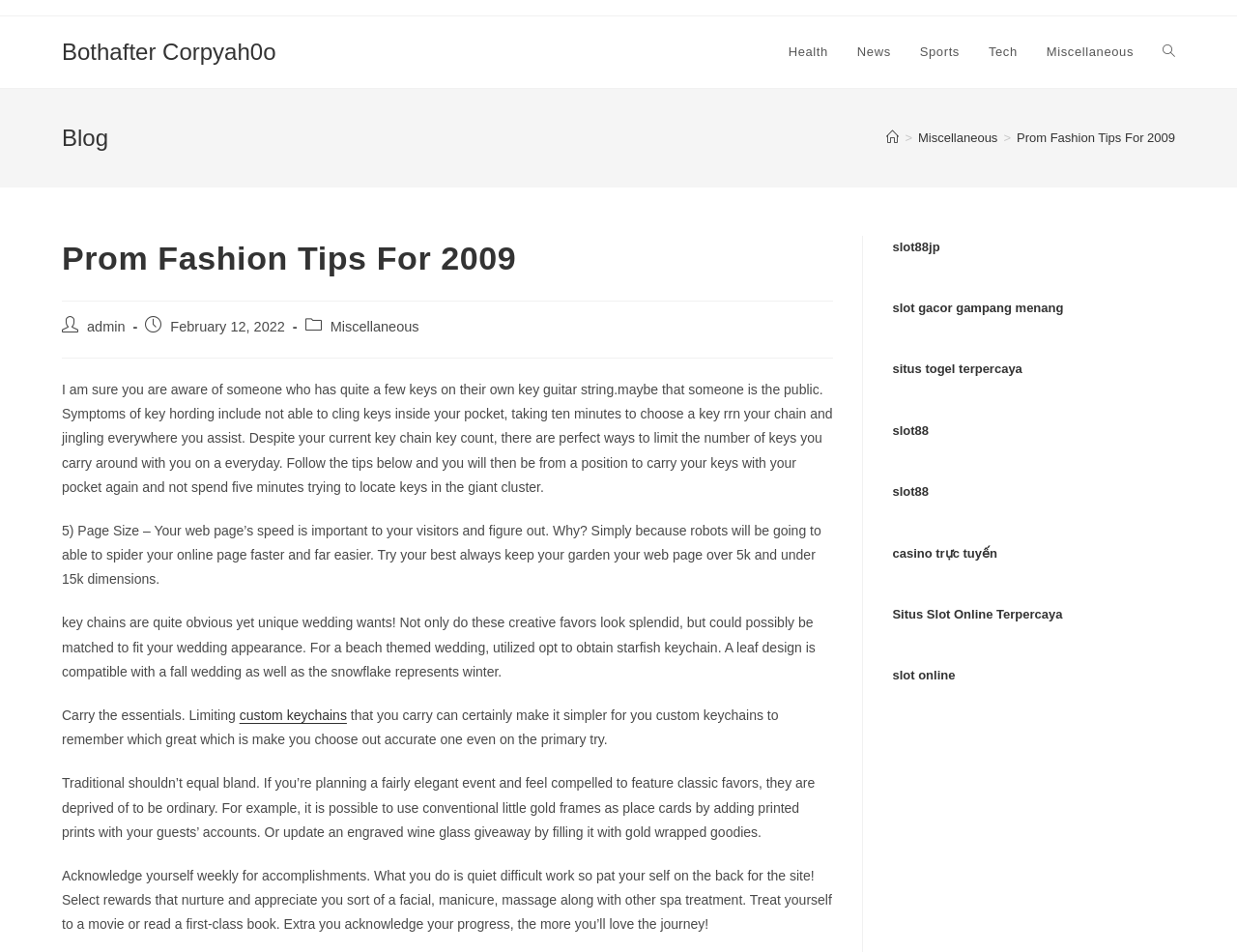Articulate a complete and detailed caption of the webpage elements.

The webpage is about prom fashion tips for 2009. At the top, there is a layout table with a link to "Bothafter Corpyah0o" on the left side. Below this, there are six links to different categories: "Health", "News", "Sports", "Tech", "Miscellaneous", and "Toggle website search". 

On the left side, there is a header section with a heading "Blog" and a navigation section with breadcrumbs, including links to "Home", "Miscellaneous", and "Prom Fashion Tips For 2009". 

The main content of the webpage is divided into several sections. The first section has a heading "Prom Fashion Tips For 2009" and provides information about the post author, publication date, and category. The post content is a collection of fashion tips, including advice on how to limit the number of keys one carries, the importance of webpage speed, and unique wedding favor ideas.

To the right of the main content, there is a primary sidebar with several links to external websites, including online casinos and slot games.

Throughout the webpage, there are several blocks of text providing fashion tips and advice, with some links to external resources. The overall structure of the webpage is organized, with clear headings and concise text.